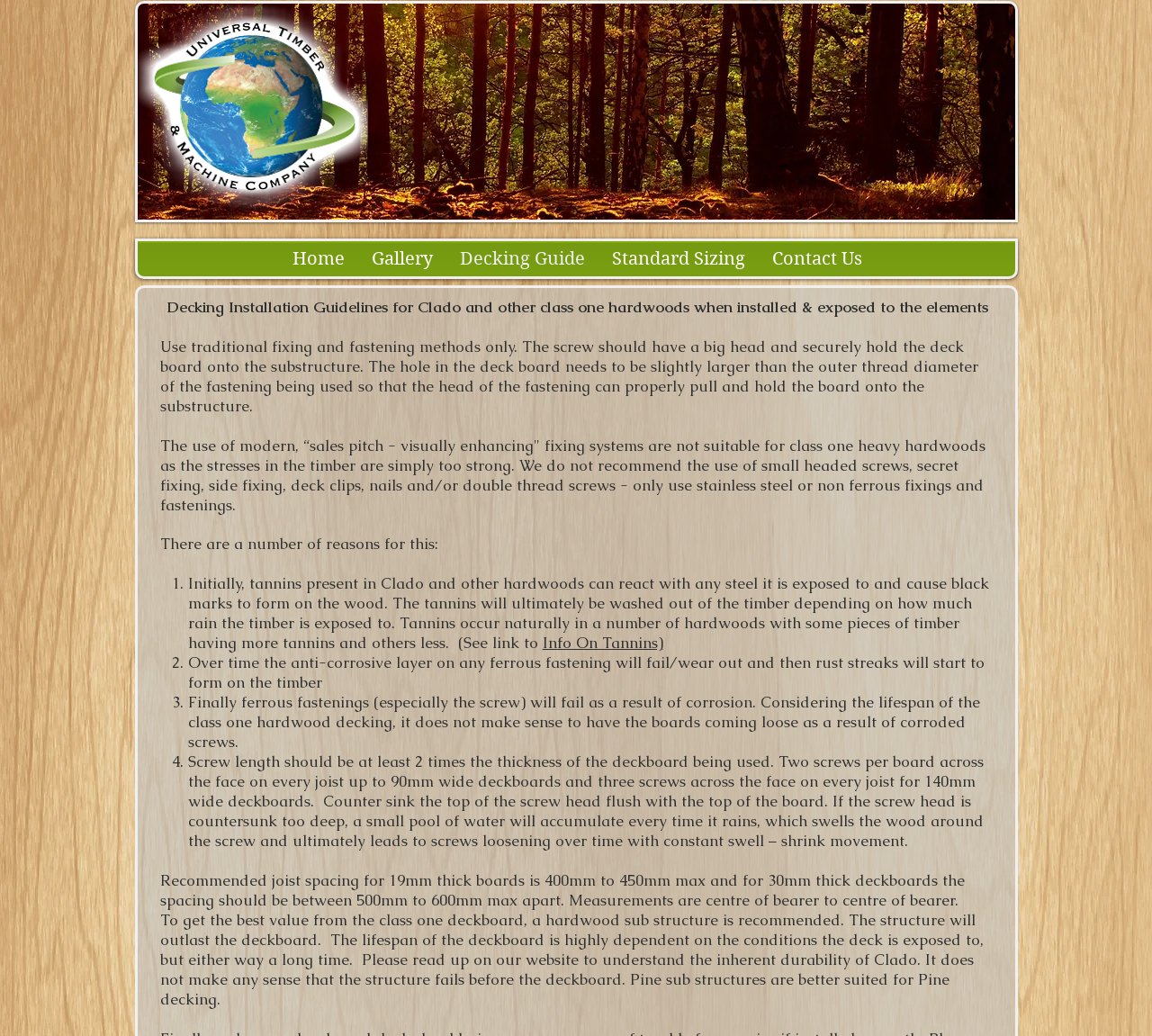Identify and provide the bounding box for the element described by: "Contact Us".

[0.659, 0.237, 0.76, 0.262]